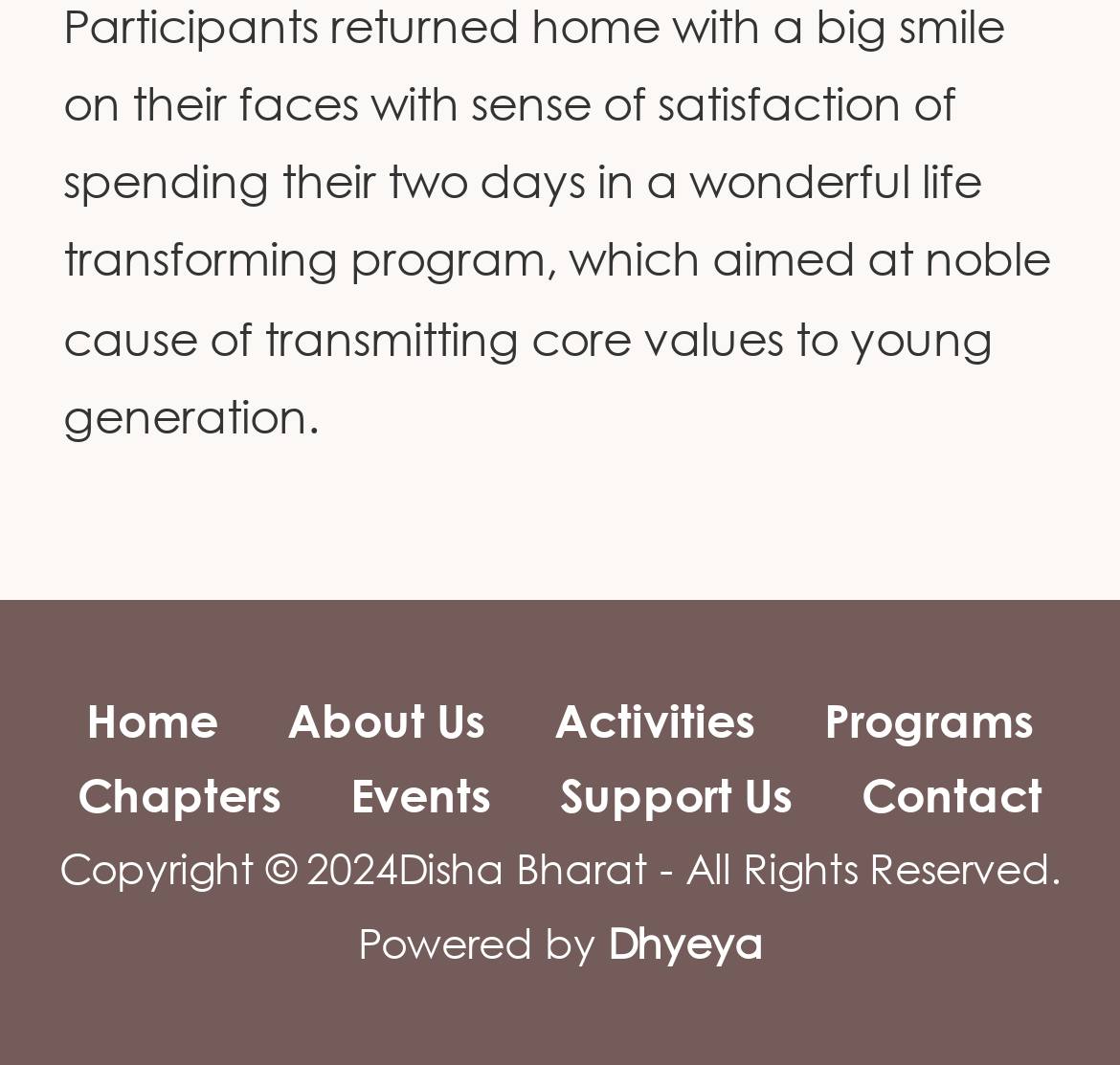Based on the element description, predict the bounding box coordinates (top-left x, top-left y, bottom-right x, bottom-right y) for the UI element in the screenshot: Dhyeya

[0.542, 0.862, 0.681, 0.908]